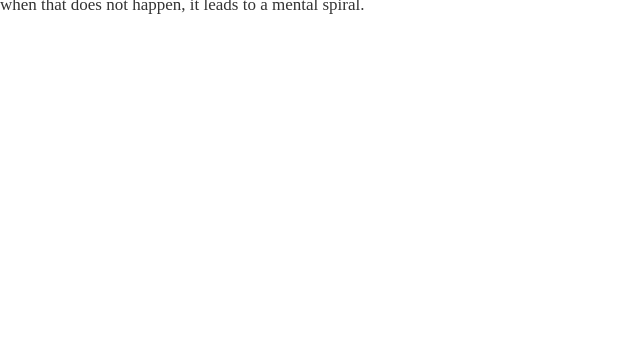What is the color of the background?
Utilize the image to construct a detailed and well-explained answer.

The image has a vibrant yellow background, which provides a bright and cheerful context for the heart shape formed by the hands.